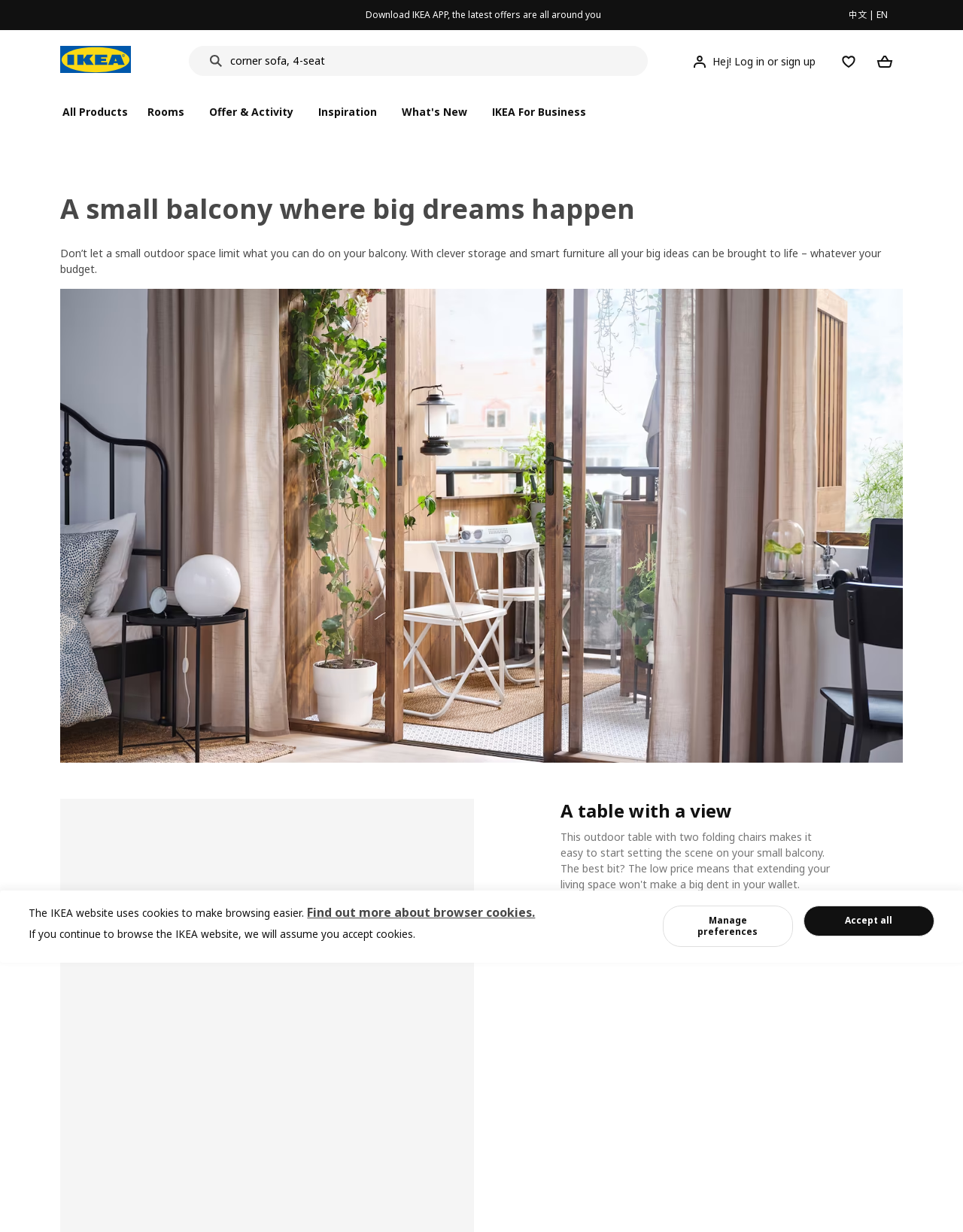Locate the bounding box coordinates of the clickable region necessary to complete the following instruction: "Search for products". Provide the coordinates in the format of four float numbers between 0 and 1, i.e., [left, top, right, bottom].

[0.196, 0.037, 0.673, 0.062]